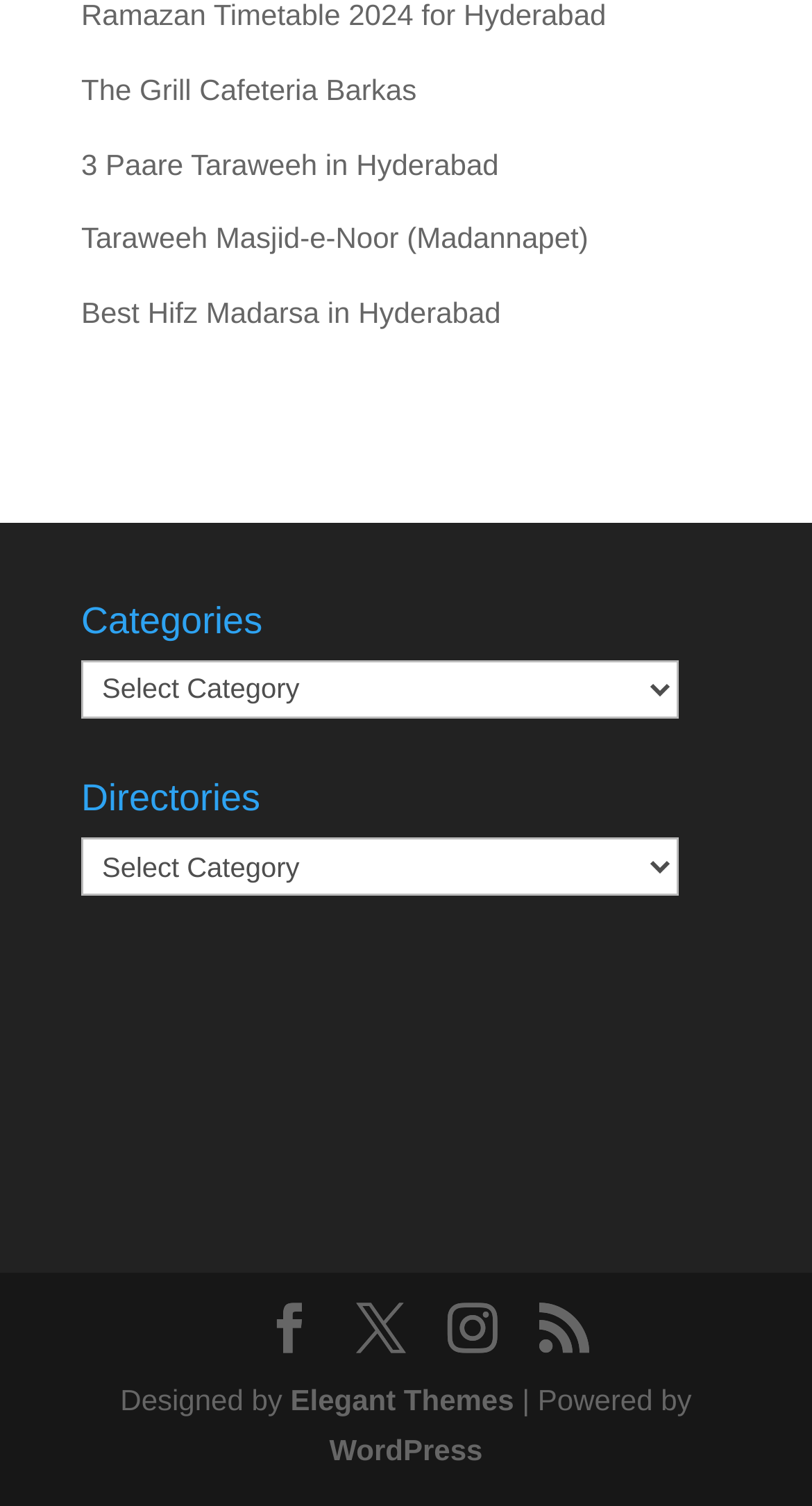Could you find the bounding box coordinates of the clickable area to complete this instruction: "Click on The Grill Cafeteria Barkas link"?

[0.1, 0.048, 0.513, 0.07]